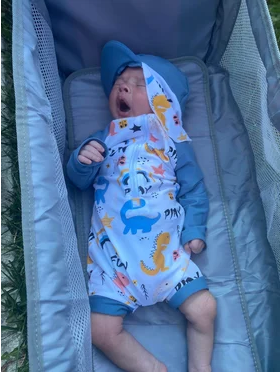Explain what is happening in the image with as much detail as possible.

In this delightful image, a baby named Robbie is lounging comfortably in a cozy bassinet, dressed in an adorable blue outfit adorned with playful dinosaur patterns and colorful stars, embodying a joyful sense of wonder. The baby is yawning peacefully, exuding a sense of contentment and playfulness, reflective of a relaxing day spent exploring new experiences. The gentle natural light enhances the scene, providing a warm and inviting atmosphere, perfectly capturing a moment of blissful childhood and the delightful innocence of early life.